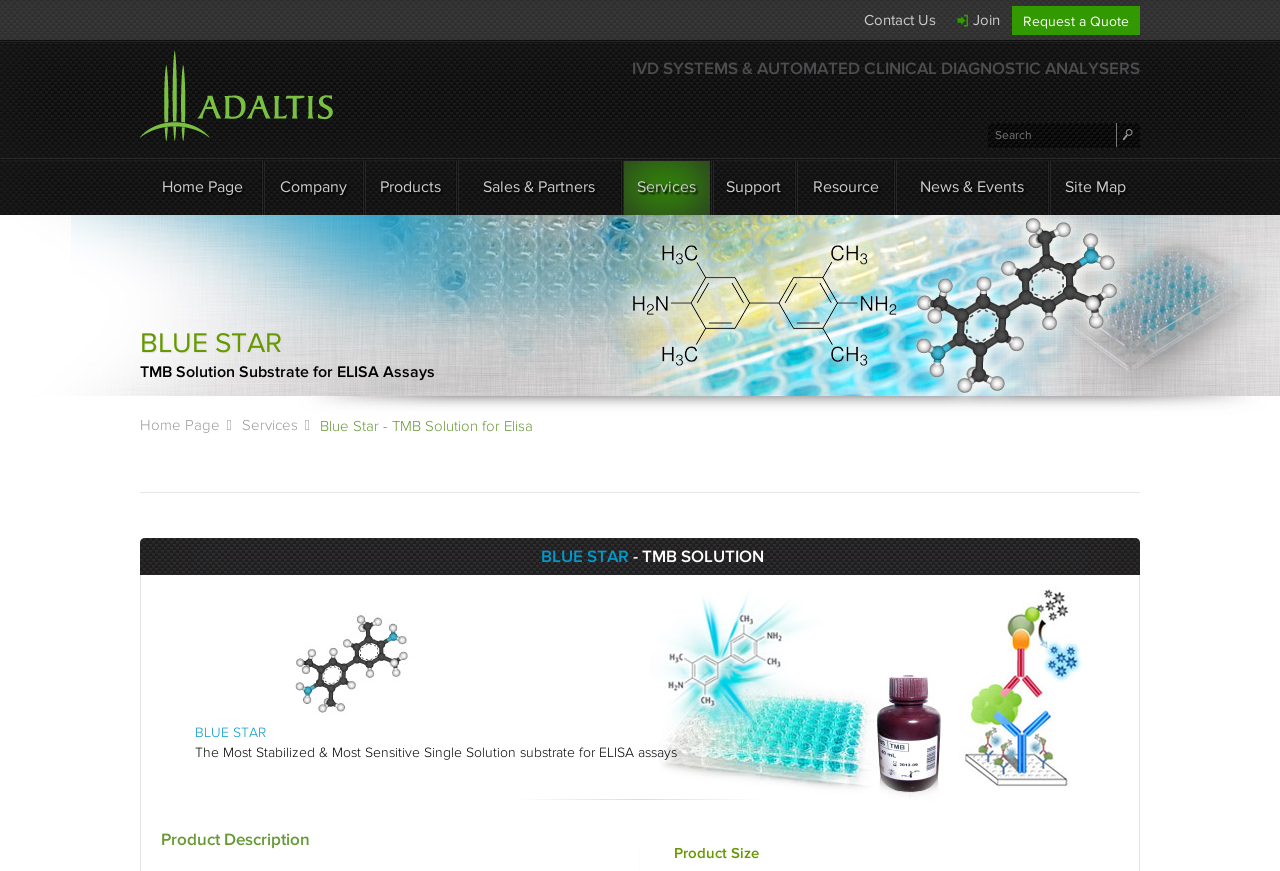What is the type of product described on the webpage?
By examining the image, provide a one-word or phrase answer.

ELISA assays substrate